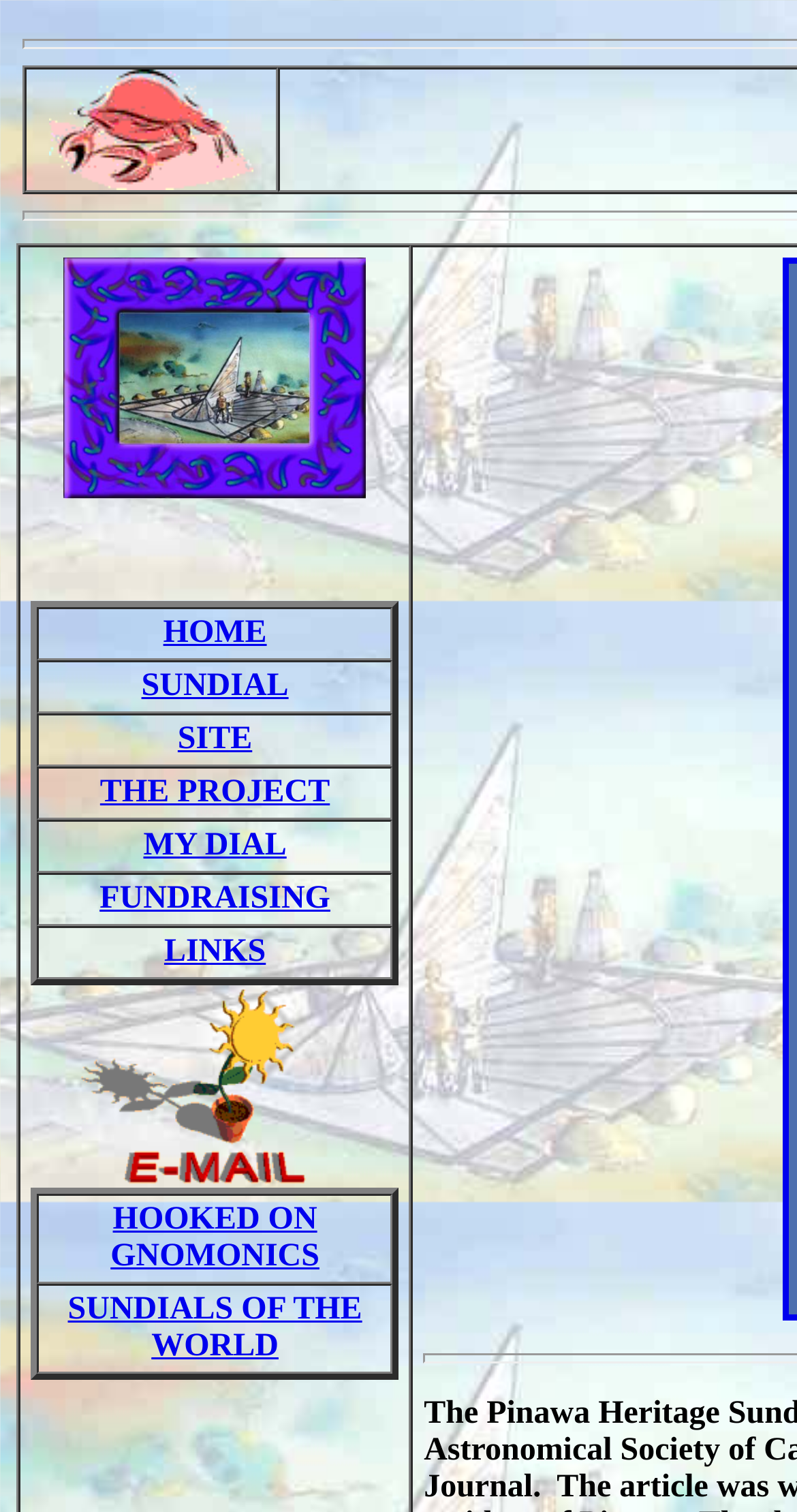Pinpoint the bounding box coordinates of the area that must be clicked to complete this instruction: "Visit HOOKED ON GNOMONICS".

[0.139, 0.795, 0.401, 0.842]